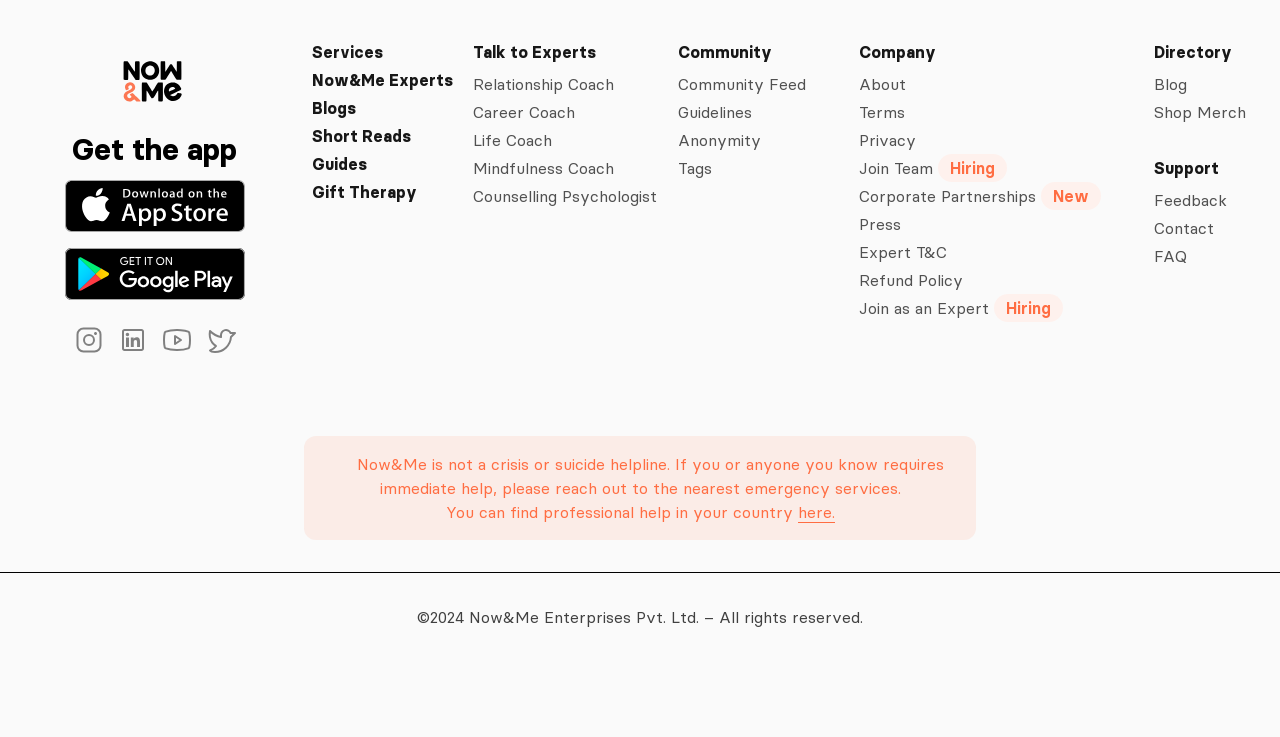Using the element description provided, determine the bounding box coordinates in the format (top-left x, top-left y, bottom-right x, bottom-right y). Ensure that all values are floating point numbers between 0 and 1. Element description: Counselling Psychologist

[0.369, 0.321, 0.523, 0.353]